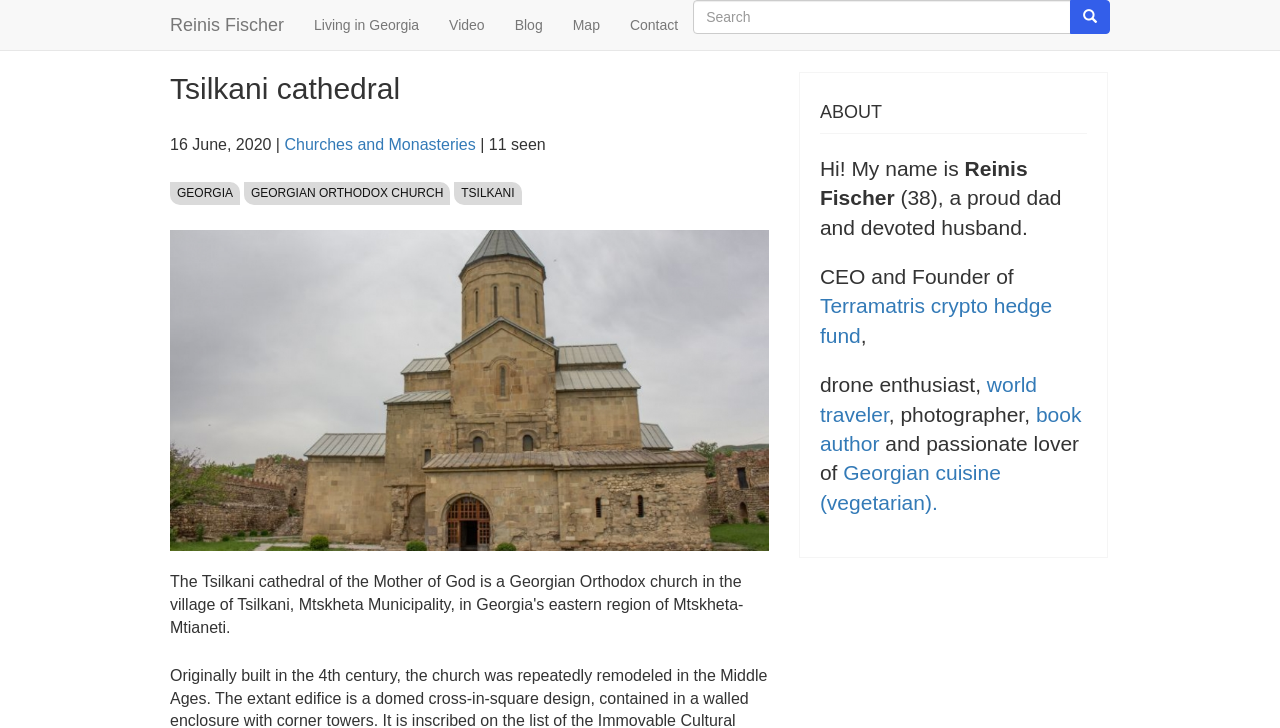Articulate a complete and detailed caption of the webpage elements.

The webpage is about Tsilkani cathedral, with a focus on Reinis Fischer. At the top, there is a link to skip to the main content, followed by a navigation menu with links to "Living in Georgia", "Video", "Blog", "Map", and "Contact". Next to the navigation menu, there is a search bar with a search button.

Below the navigation menu, there is a heading that reads "Tsilkani cathedral". On the same line, there is a timestamp indicating that the content was posted on Tuesday, June 16, 2020, at 10:02. Following the timestamp, there are links to "Churches and Monasteries" and "GEORGIA", as well as a text indicating that the post has been seen by 11 people.

On the left side of the page, there is a section about Reinis Fischer, with a heading that reads "ABOUT". This section includes a brief introduction to Reinis Fischer, mentioning his name, age, and occupation as a CEO and Founder of a crypto hedge fund. It also mentions his interests, including being a drone enthusiast, world traveler, photographer, book author, and lover of Georgian cuisine.

There are no images on the page. The layout is organized, with clear headings and concise text. The use of links and navigation menus makes it easy to navigate the page and access different sections of content.